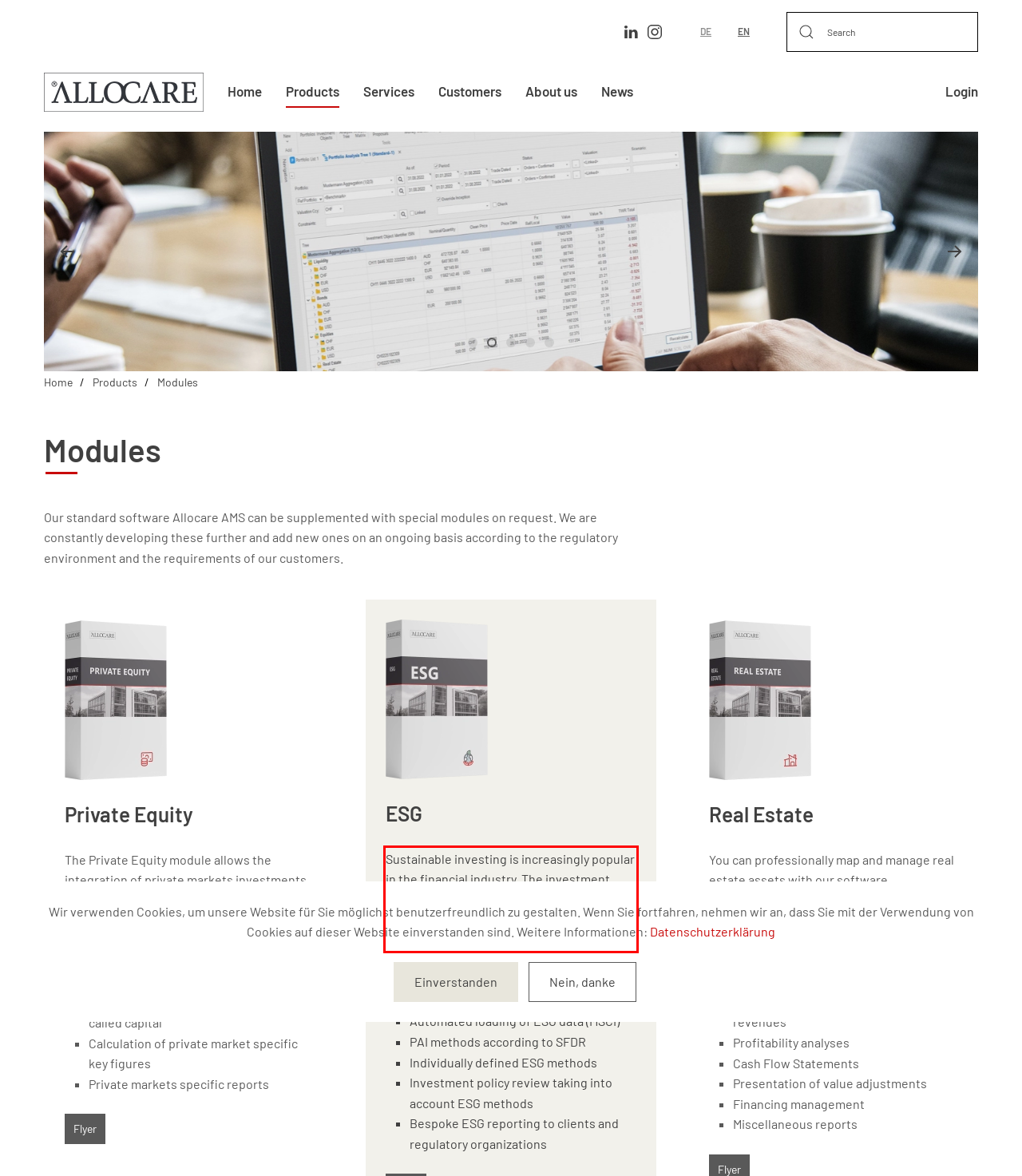Please extract the text content within the red bounding box on the webpage screenshot using OCR.

Sustainable investing is increasingly popular in the financial industry. The investment strategies as well as the individual investments are to be continuously checked for ESG criteria.